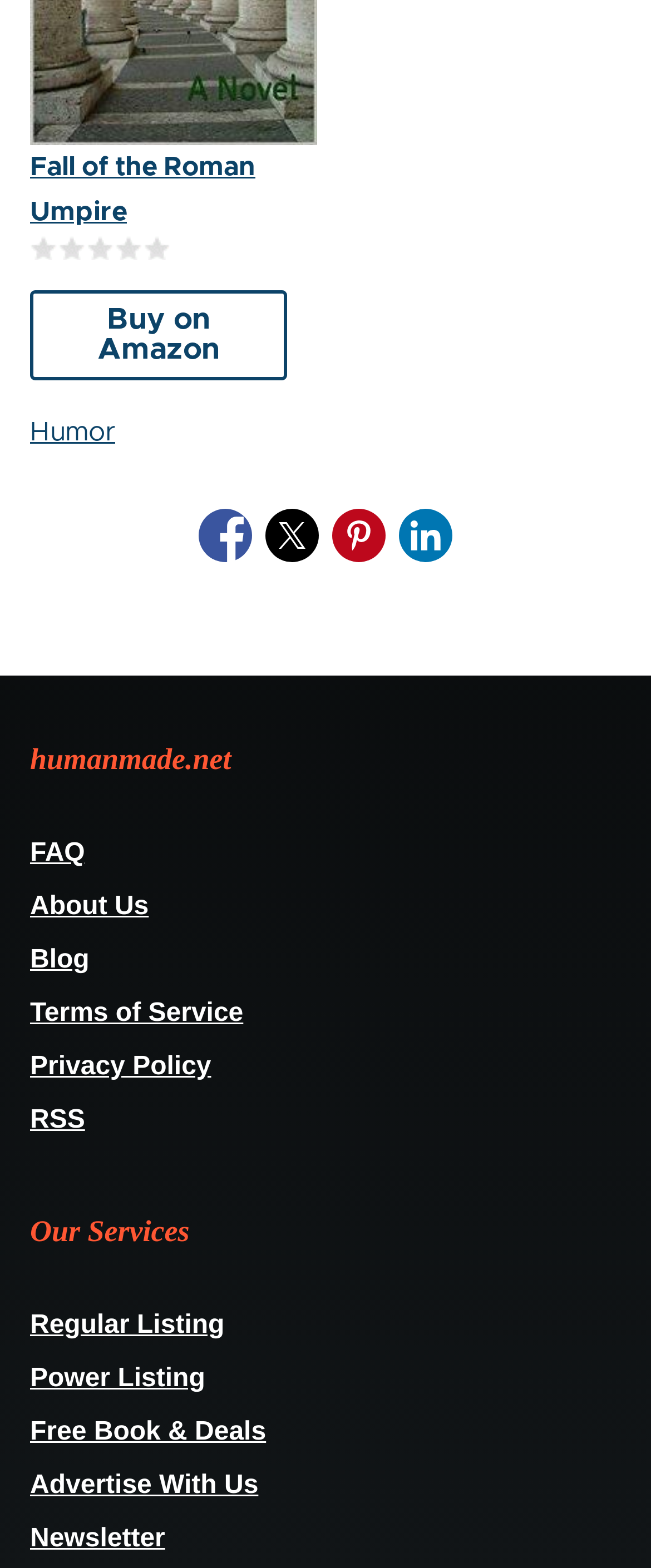How many social media sharing options are available? Observe the screenshot and provide a one-word or short phrase answer.

4